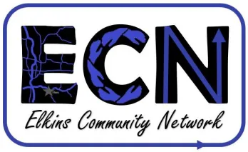What is the pattern incorporated into the 'E' in the ECN logo?
Provide a one-word or short-phrase answer based on the image.

Cracked earth